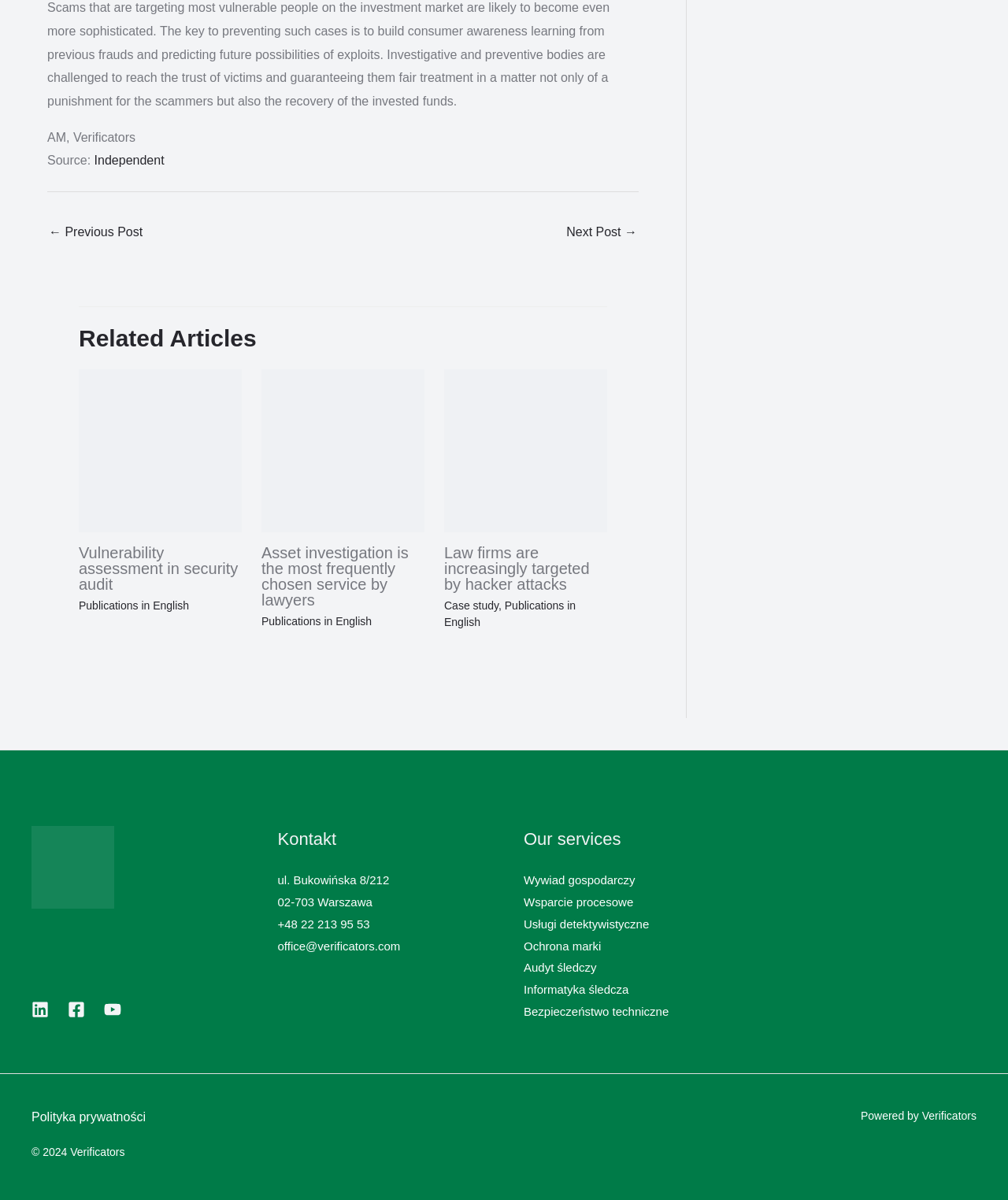Using the provided element description: "Publications in English", identify the bounding box coordinates. The coordinates should be four floats between 0 and 1 in the order [left, top, right, bottom].

[0.441, 0.5, 0.571, 0.523]